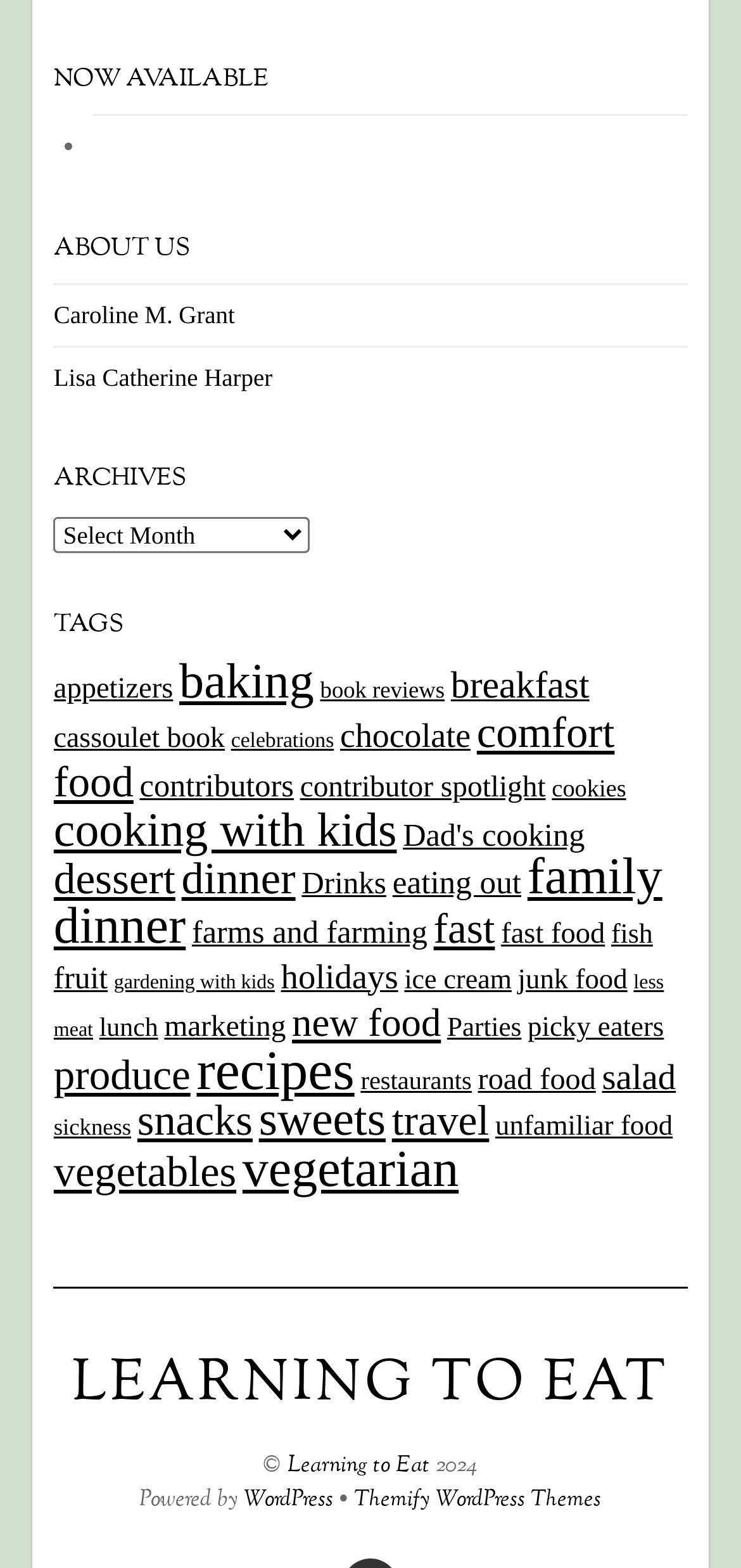Please identify the bounding box coordinates of the area I need to click to accomplish the following instruction: "Click on 'Caroline M. Grant'".

[0.073, 0.192, 0.317, 0.21]